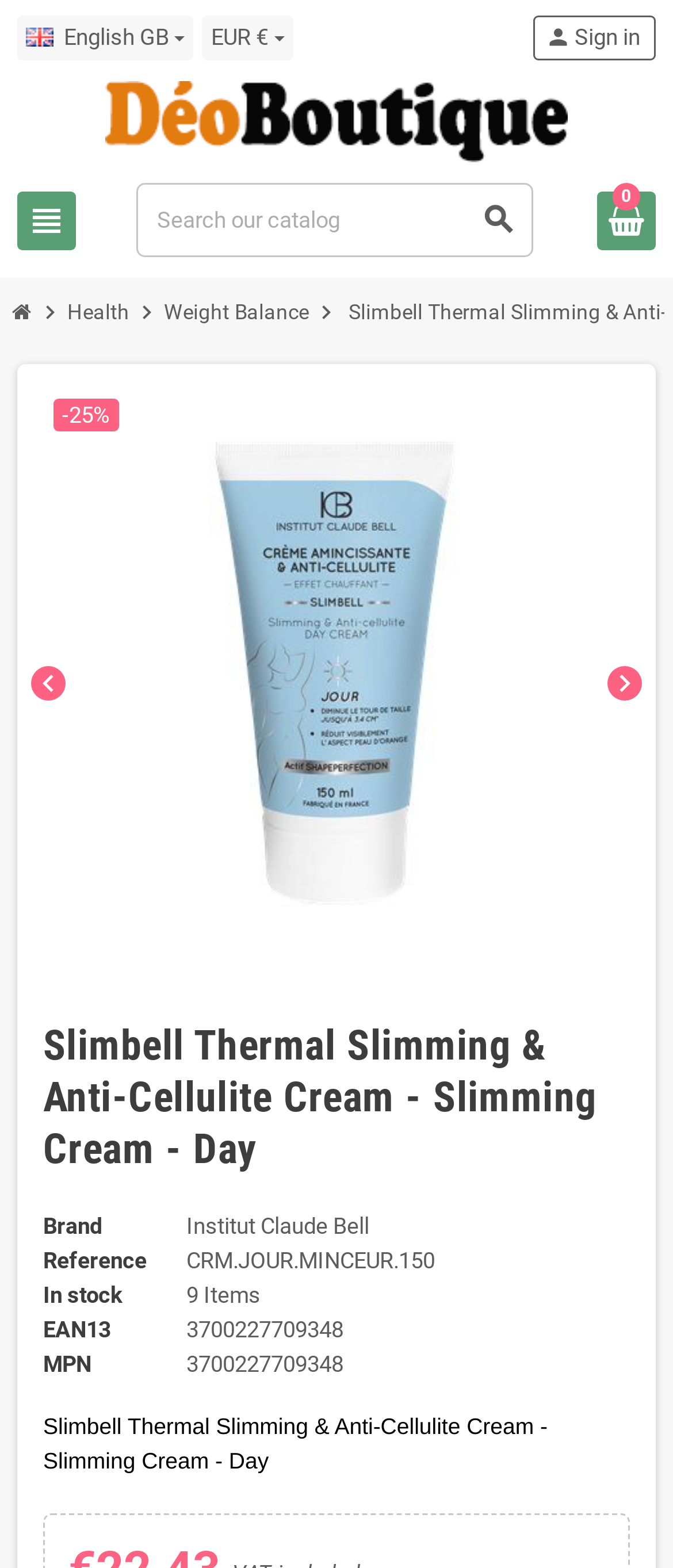Can you show the bounding box coordinates of the region to click on to complete the task described in the instruction: "View shopping cart"?

[0.887, 0.122, 0.974, 0.159]